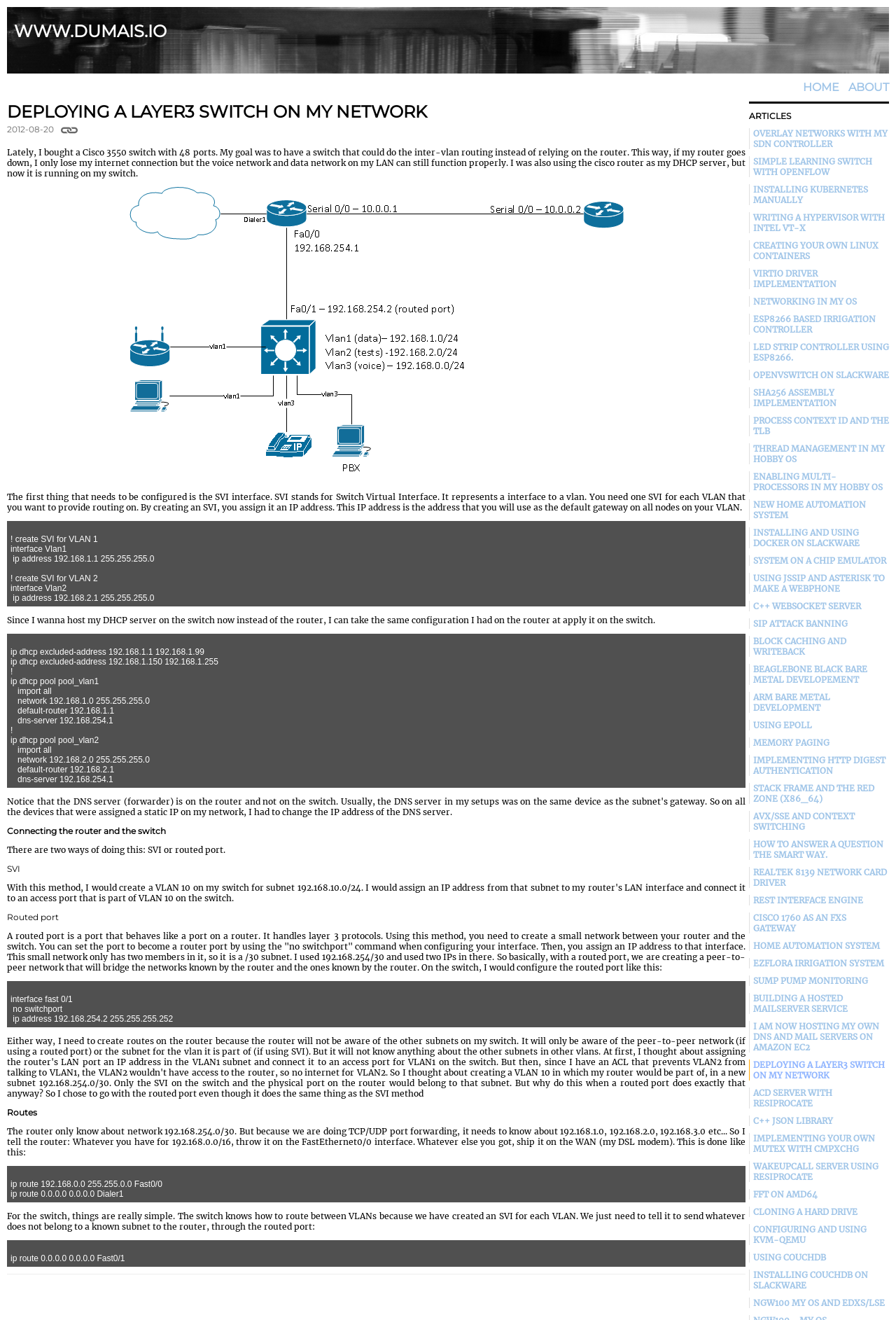Using the format (top-left x, top-left y, bottom-right x, bottom-right y), provide the bounding box coordinates for the described UI element. All values should be floating point numbers between 0 and 1: WAKEUPCALL SERVER USING RESIPROCATE

[0.836, 0.88, 0.992, 0.895]